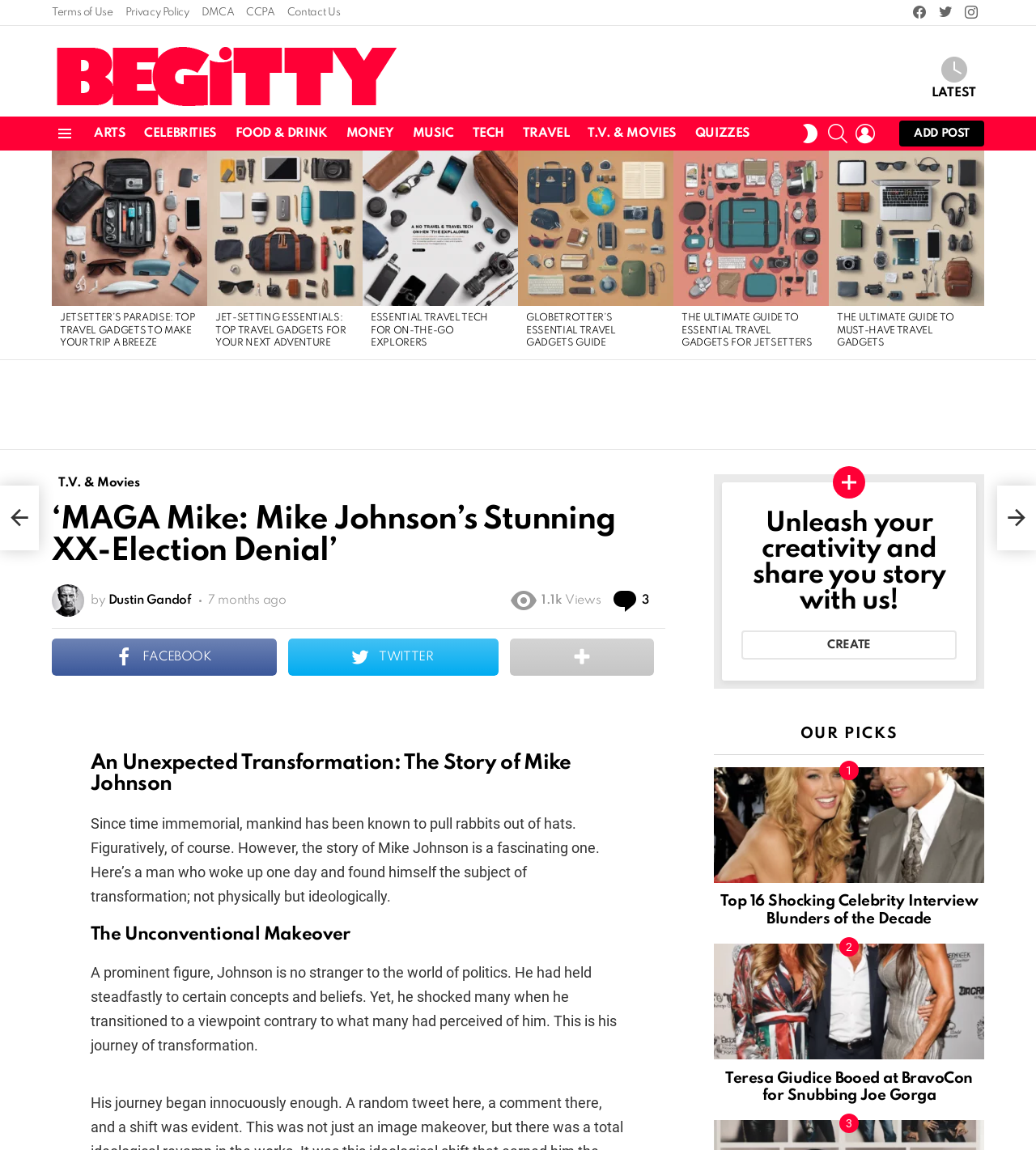How many comments does the main article have?
Using the picture, provide a one-word or short phrase answer.

3